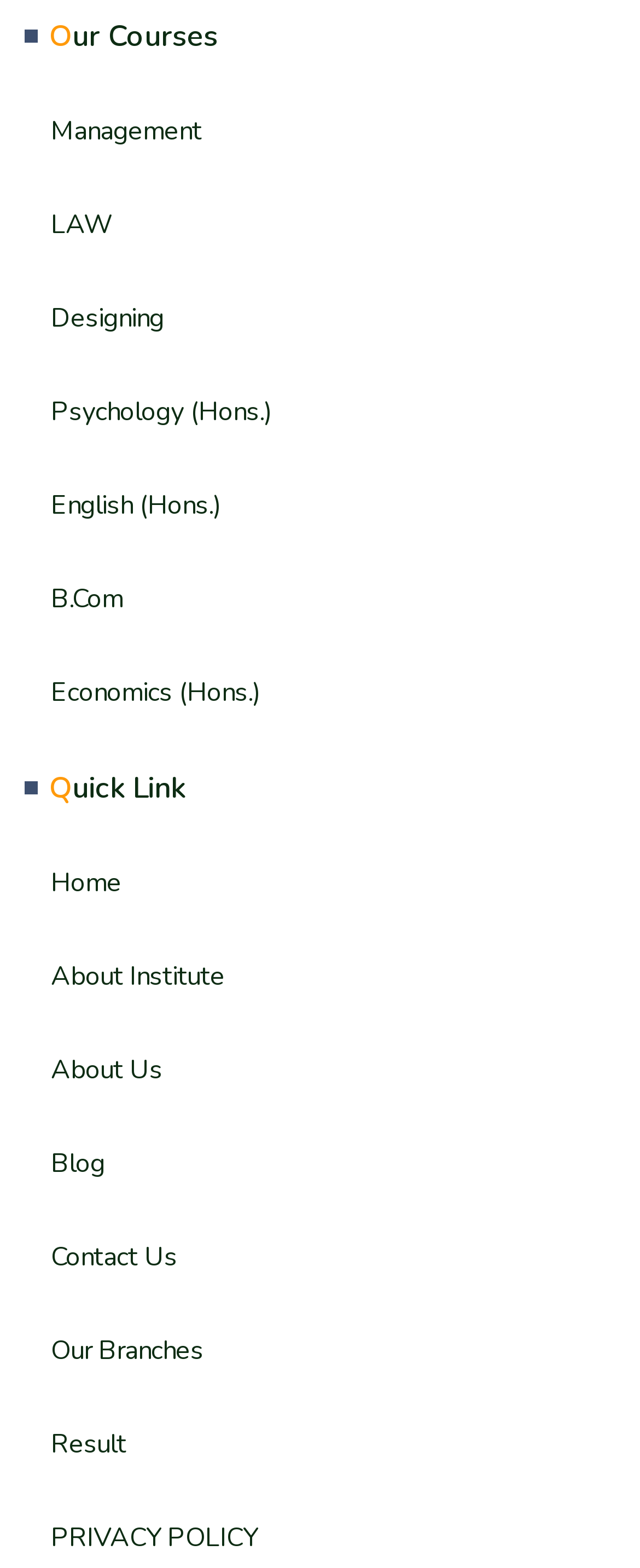Please provide the bounding box coordinates for the element that needs to be clicked to perform the instruction: "Go to University of Wisconsin Madison home page". The coordinates must consist of four float numbers between 0 and 1, formatted as [left, top, right, bottom].

None